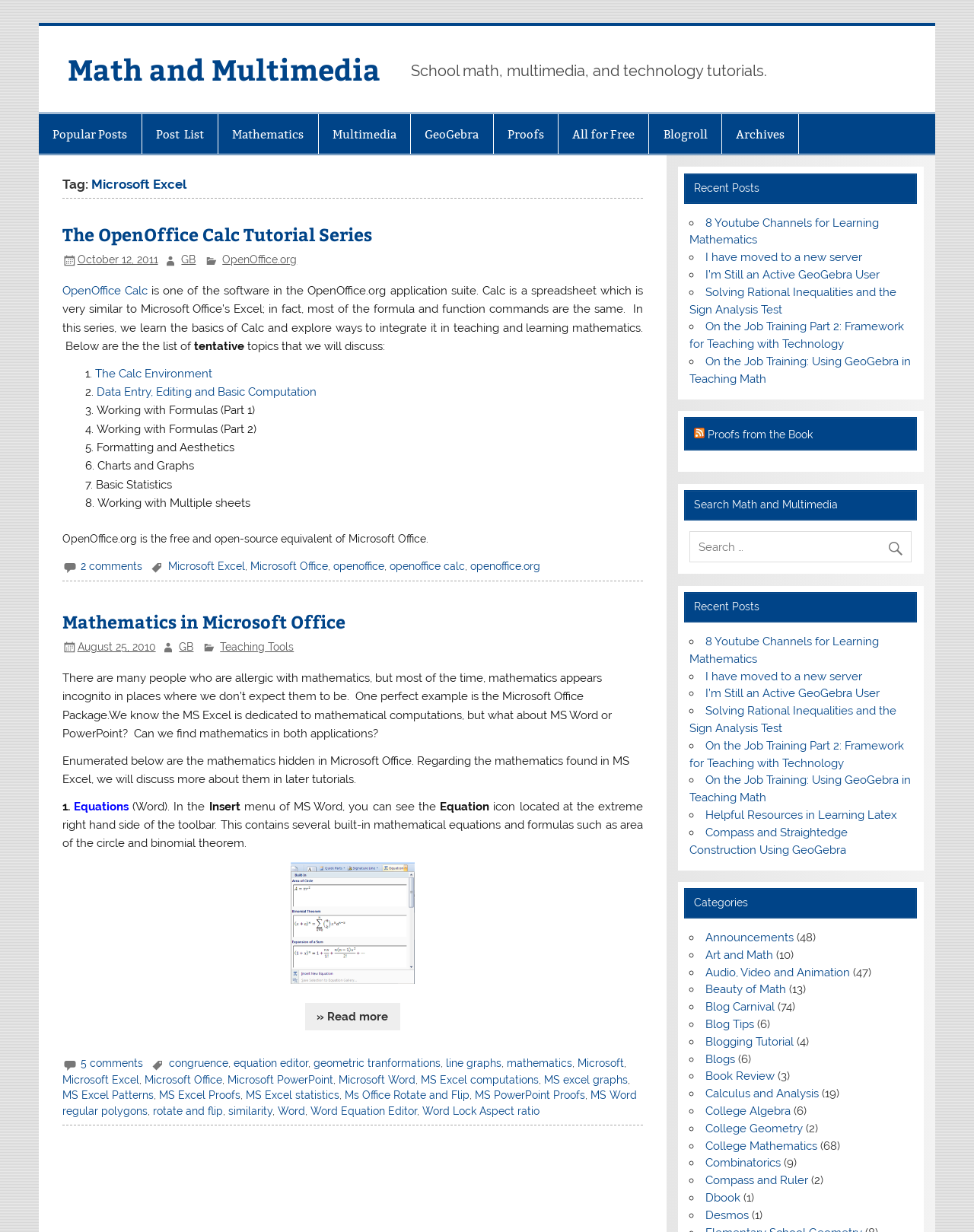What is the title of the second article?
We need a detailed and meticulous answer to the question.

The second article is titled 'Mathematics in Microsoft Office' and it explores the hidden mathematics in Microsoft Office applications such as MS Word and PowerPoint.